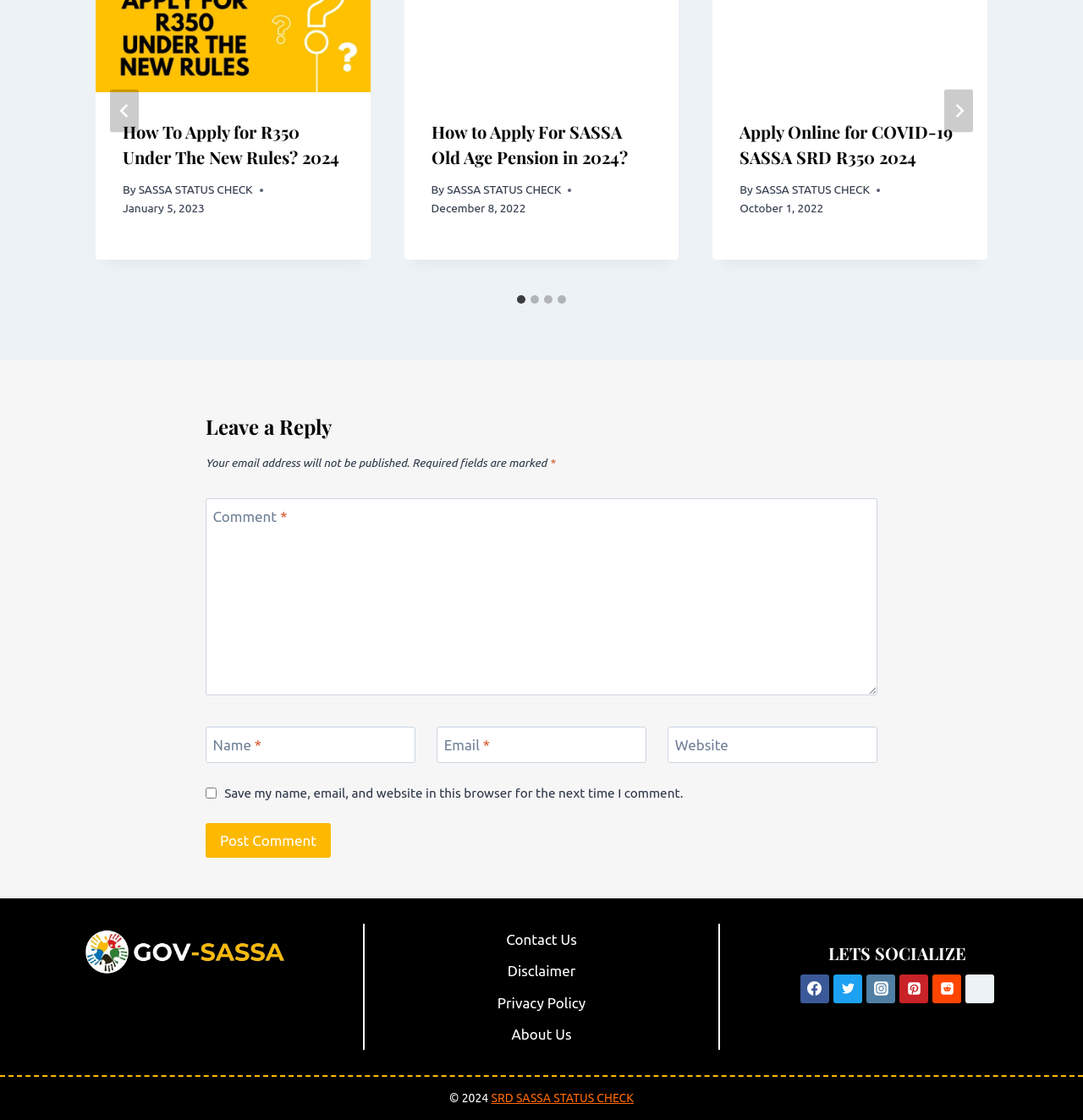Answer succinctly with a single word or phrase:
What is the date of the first article mentioned?

January 5, 2023